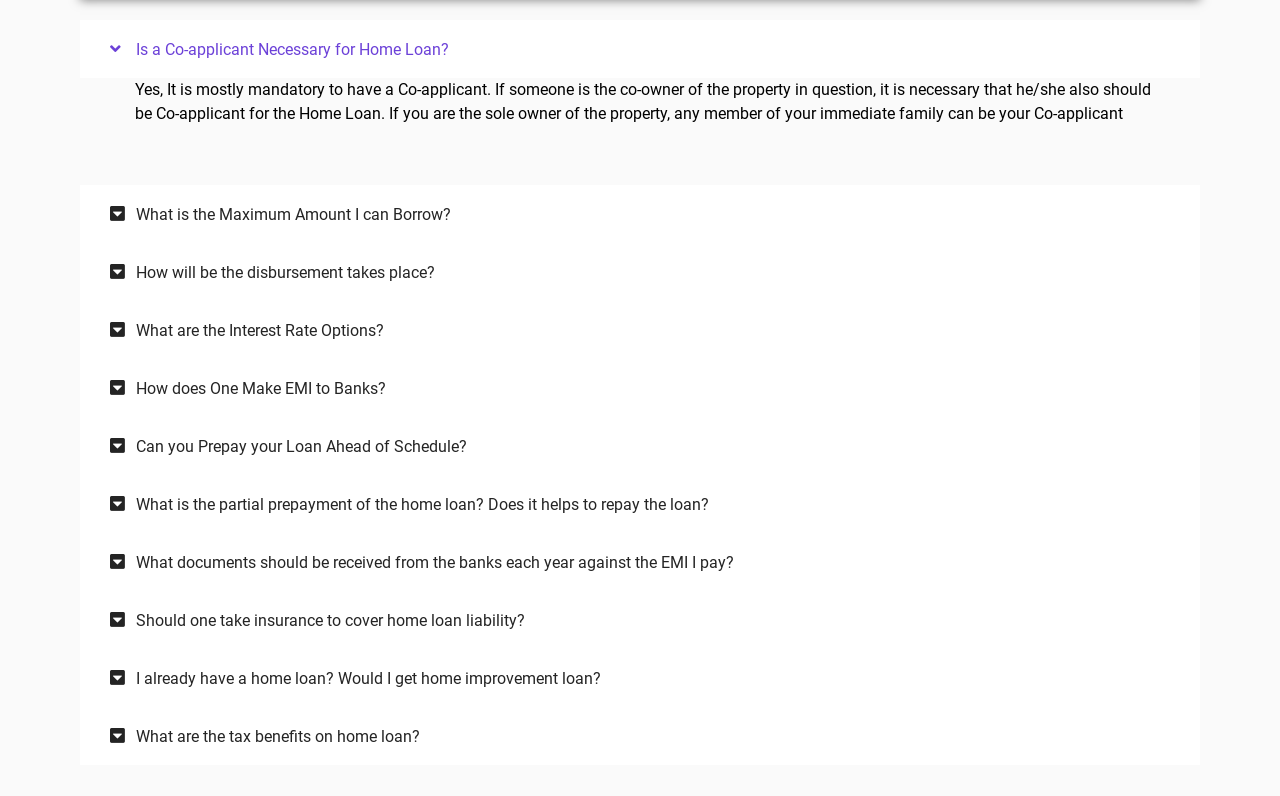Identify the bounding box coordinates of the clickable section necessary to follow the following instruction: "Expand 'What is the Maximum Amount I can Borrow?'". The coordinates should be presented as four float numbers from 0 to 1, i.e., [left, top, right, bottom].

[0.062, 0.232, 0.938, 0.305]